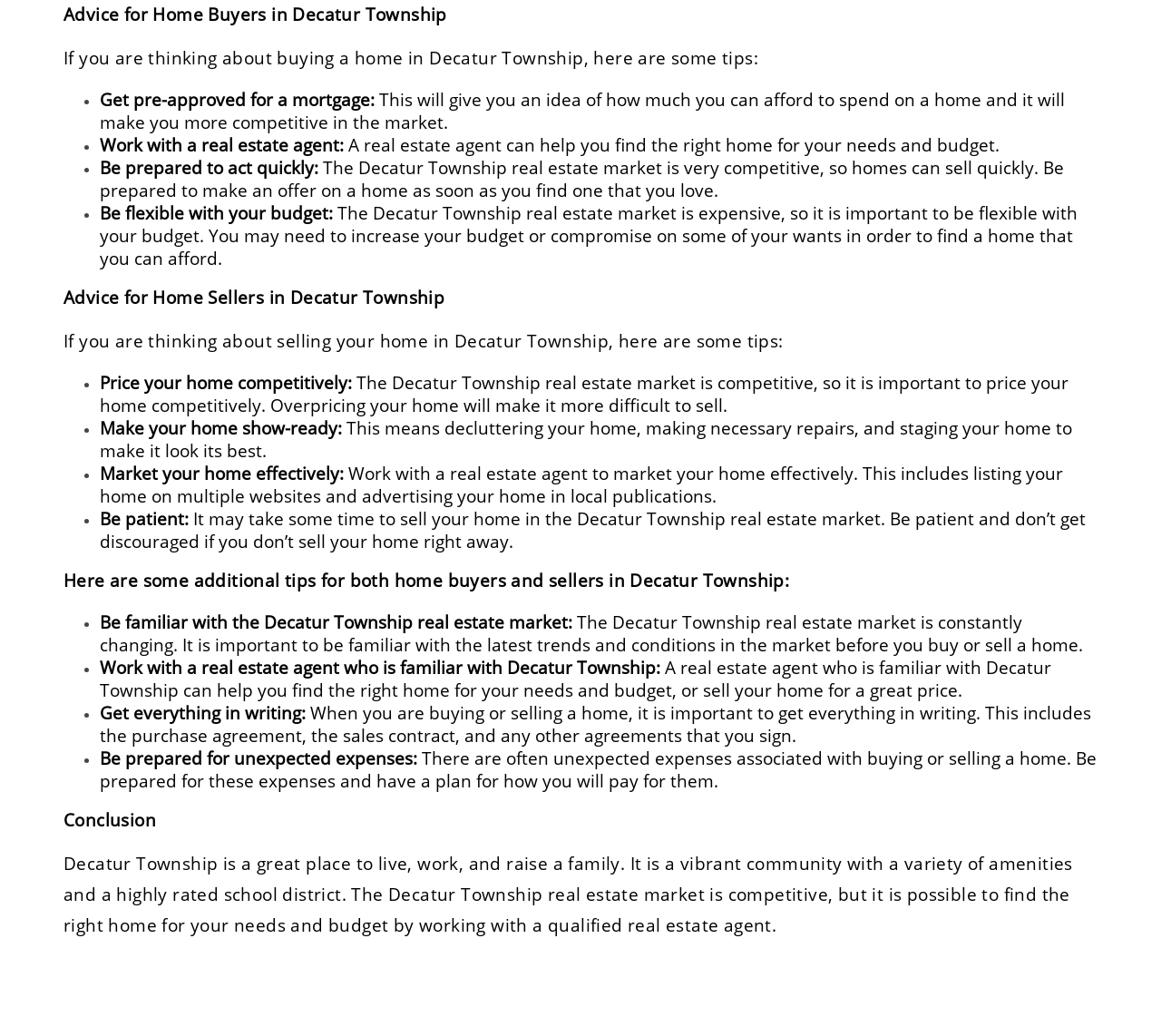Reply to the question with a brief word or phrase: What tips are provided for home buyers in Decatur Township?

Get pre-approved, work with agent, act quickly, be flexible